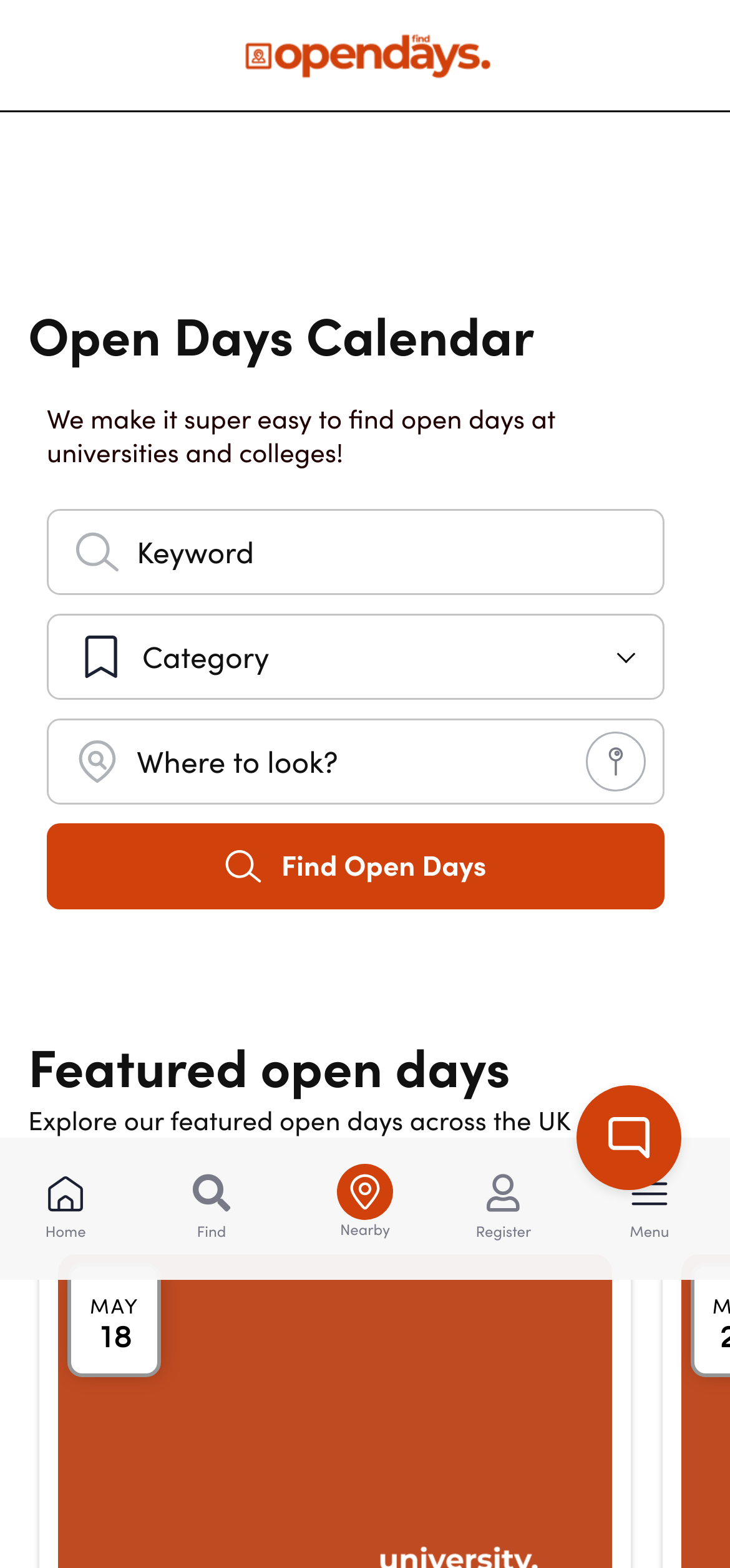Identify the text that serves as the heading for the webpage and generate it.

Open Days Calendar